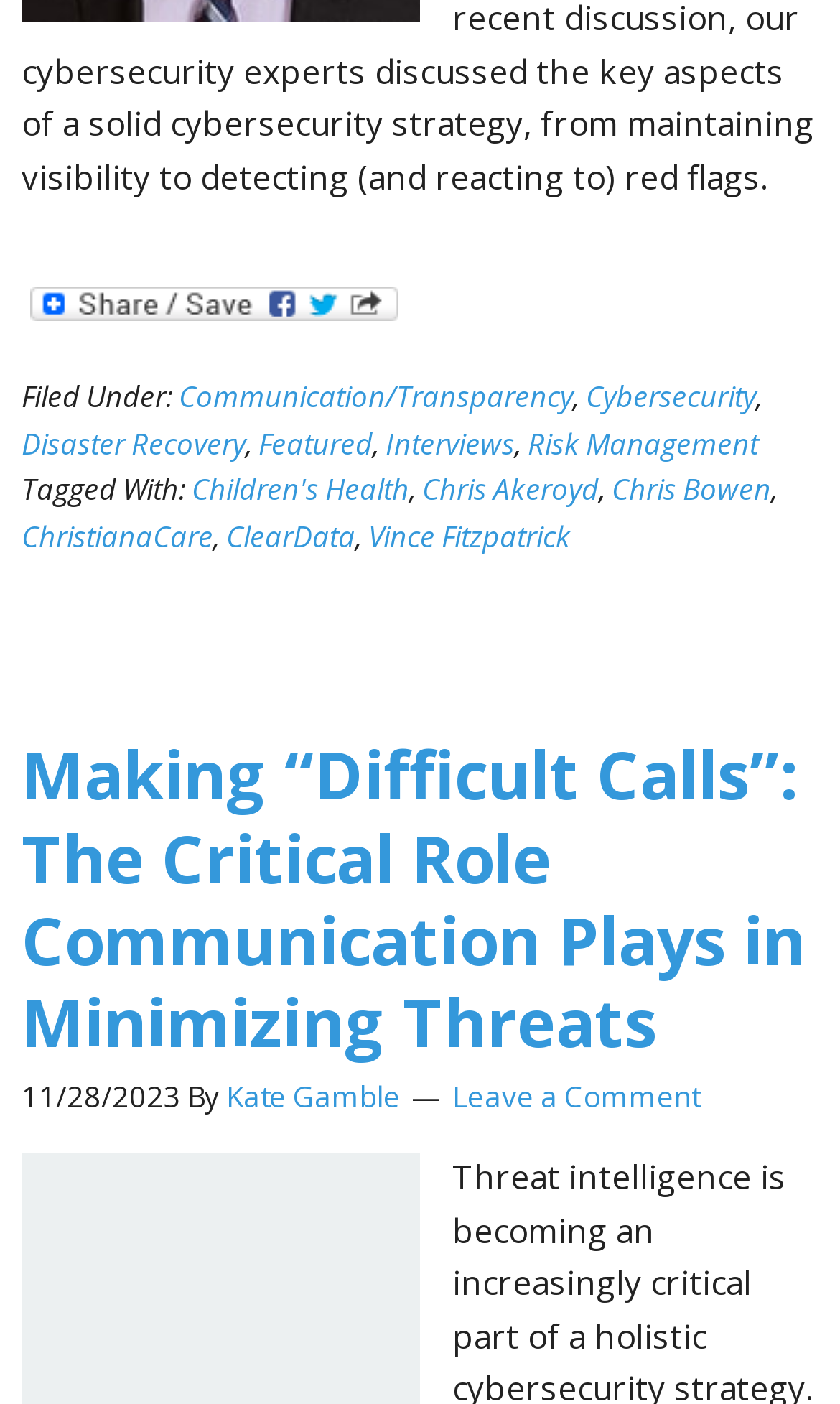What is the category of the article?
Please respond to the question with a detailed and thorough explanation.

The category of the article can be determined by looking at the footer section of the webpage, where it says 'Filed Under:' followed by a list of categories. One of the categories is 'Communication/Transparency', which is a link.